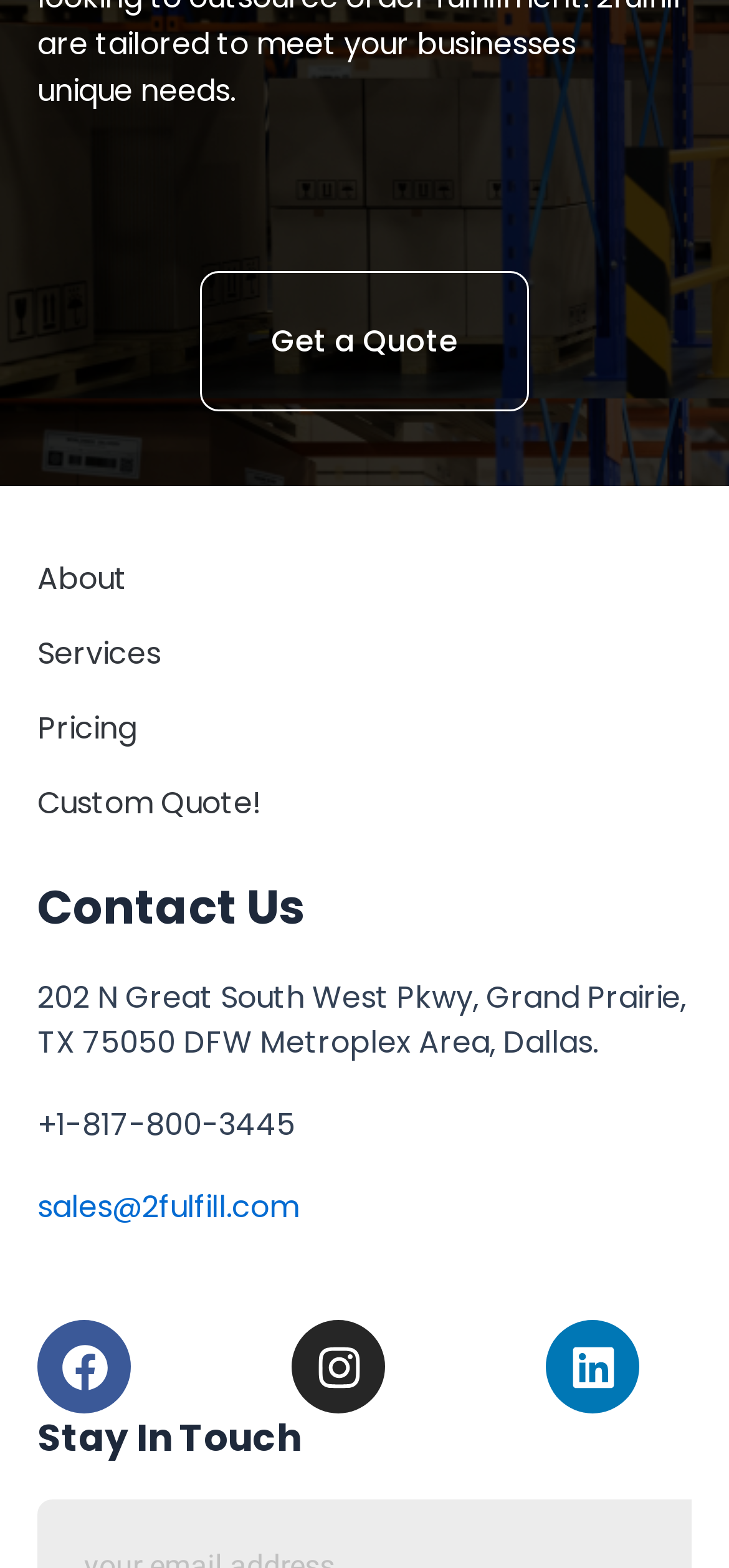Please identify the bounding box coordinates of the element's region that needs to be clicked to fulfill the following instruction: "Get a quote". The bounding box coordinates should consist of four float numbers between 0 and 1, i.e., [left, top, right, bottom].

[0.274, 0.172, 0.726, 0.262]